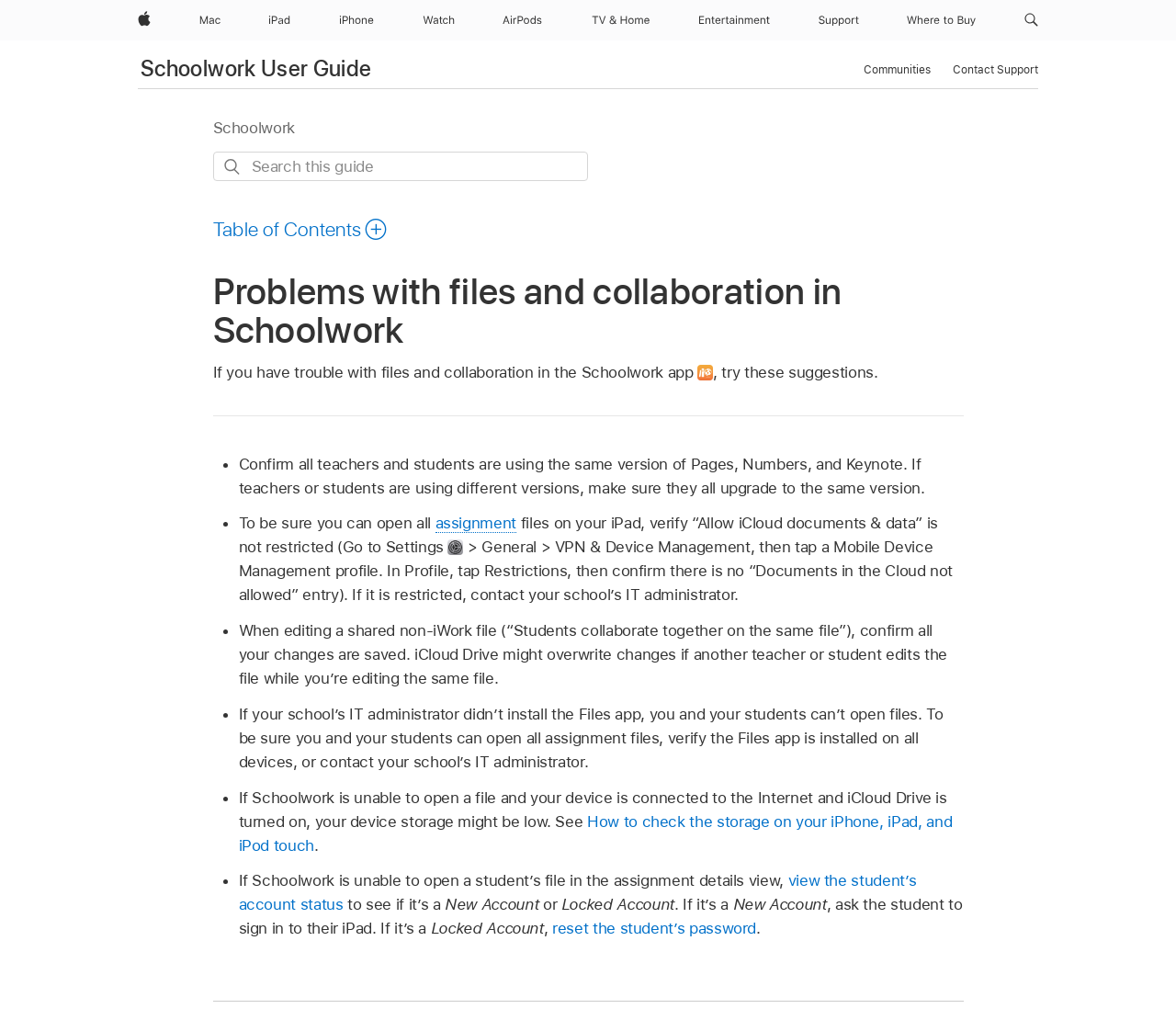Describe all the key features and sections of the webpage thoroughly.

This webpage is about troubleshooting problems with files and collaboration in the Schoolwork app. At the top, there is a navigation bar with links to various Apple products and services, including Mac, iPad, iPhone, Watch, AirPods, TV and Home, Entertainment, Support, and Where to Buy. Below the navigation bar, there is a search bar and a button to search Support.

The main content of the page is divided into two sections. On the left, there is a navigation menu with links to the Schoolwork User Guide, Communities, and Contact Support. On the right, there is a heading that reads "Problems with files and collaboration in Schoolwork" followed by a brief introduction to the topic.

Below the introduction, there is a list of suggestions to troubleshoot common issues with files and collaboration in Schoolwork. The list includes five bullet points, each with a brief description and some links to additional resources. The suggestions cover topics such as ensuring all users are on the same version of Pages, Numbers, and Keynote, verifying iCloud document and data settings, saving changes to shared files, installing the Files app, and checking device storage.

Throughout the page, there are various images, including the Schoolwork icon, the Settings icon, and other icons and graphics. The overall layout is organized and easy to follow, with clear headings and concise text.